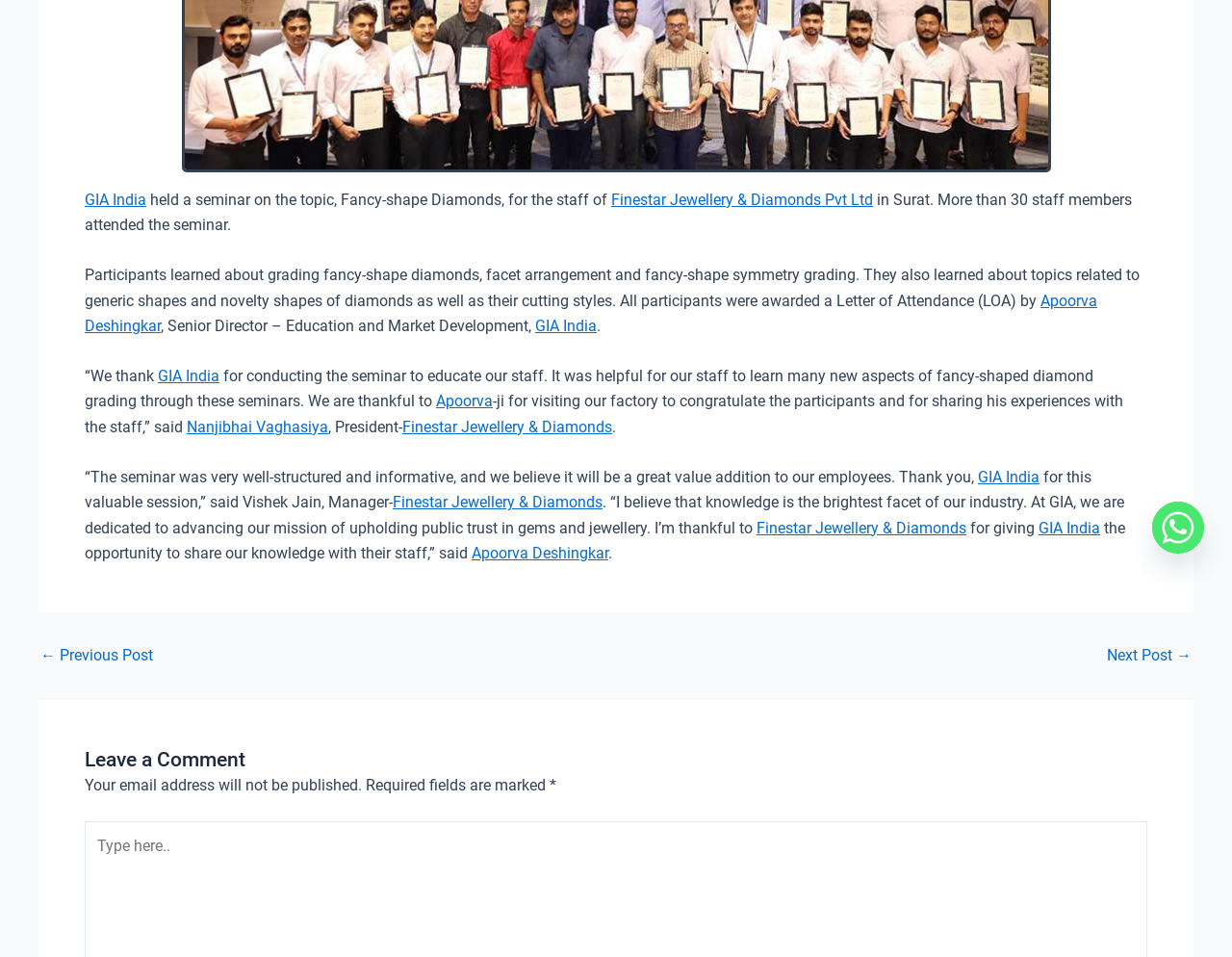Given the element description, predict the bounding box coordinates in the format (top-left x, top-left y, bottom-right x, bottom-right y), using floating point numbers between 0 and 1: card earrings

None